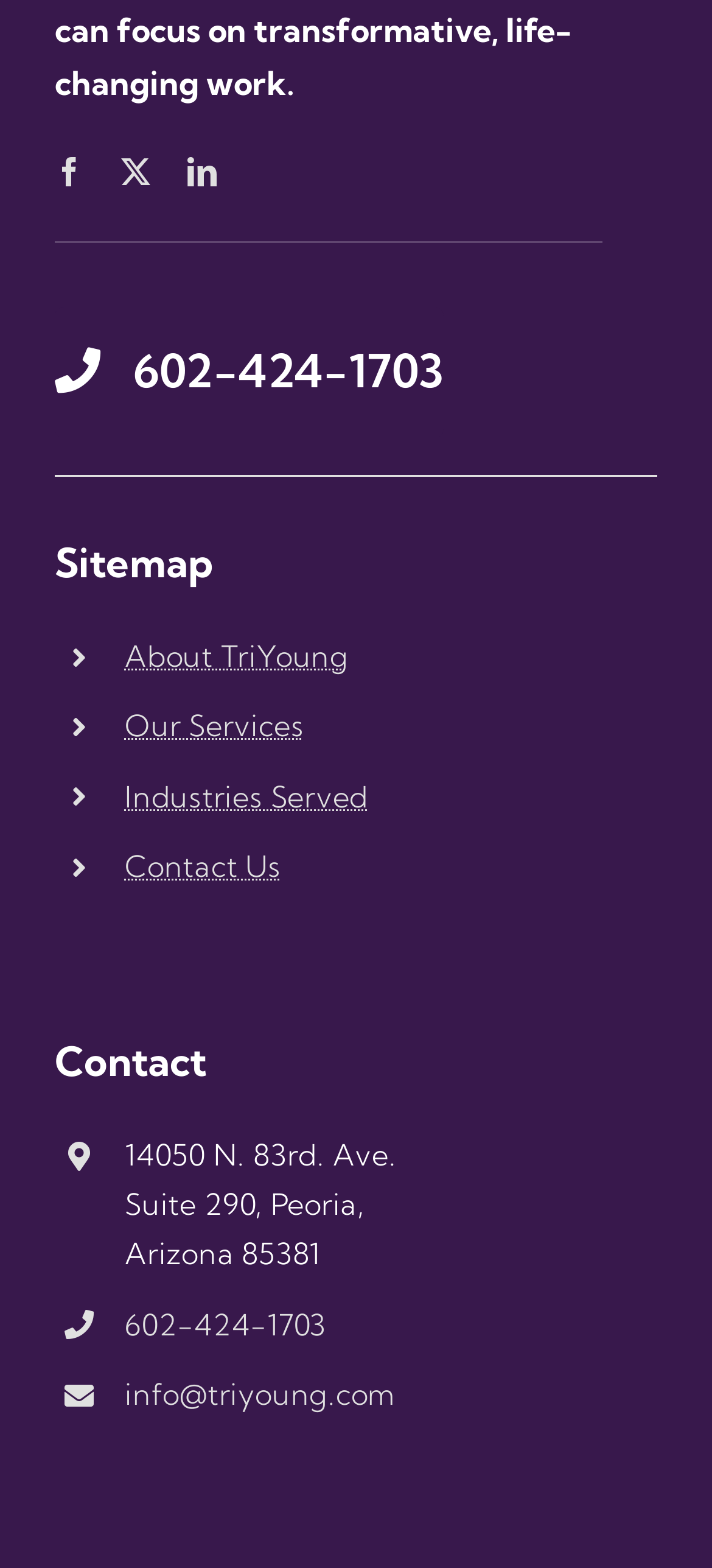Determine the bounding box of the UI element mentioned here: "aria-label="twitter" title="X"". The coordinates must be in the format [left, top, right, bottom] with values ranging from 0 to 1.

[0.17, 0.1, 0.212, 0.119]